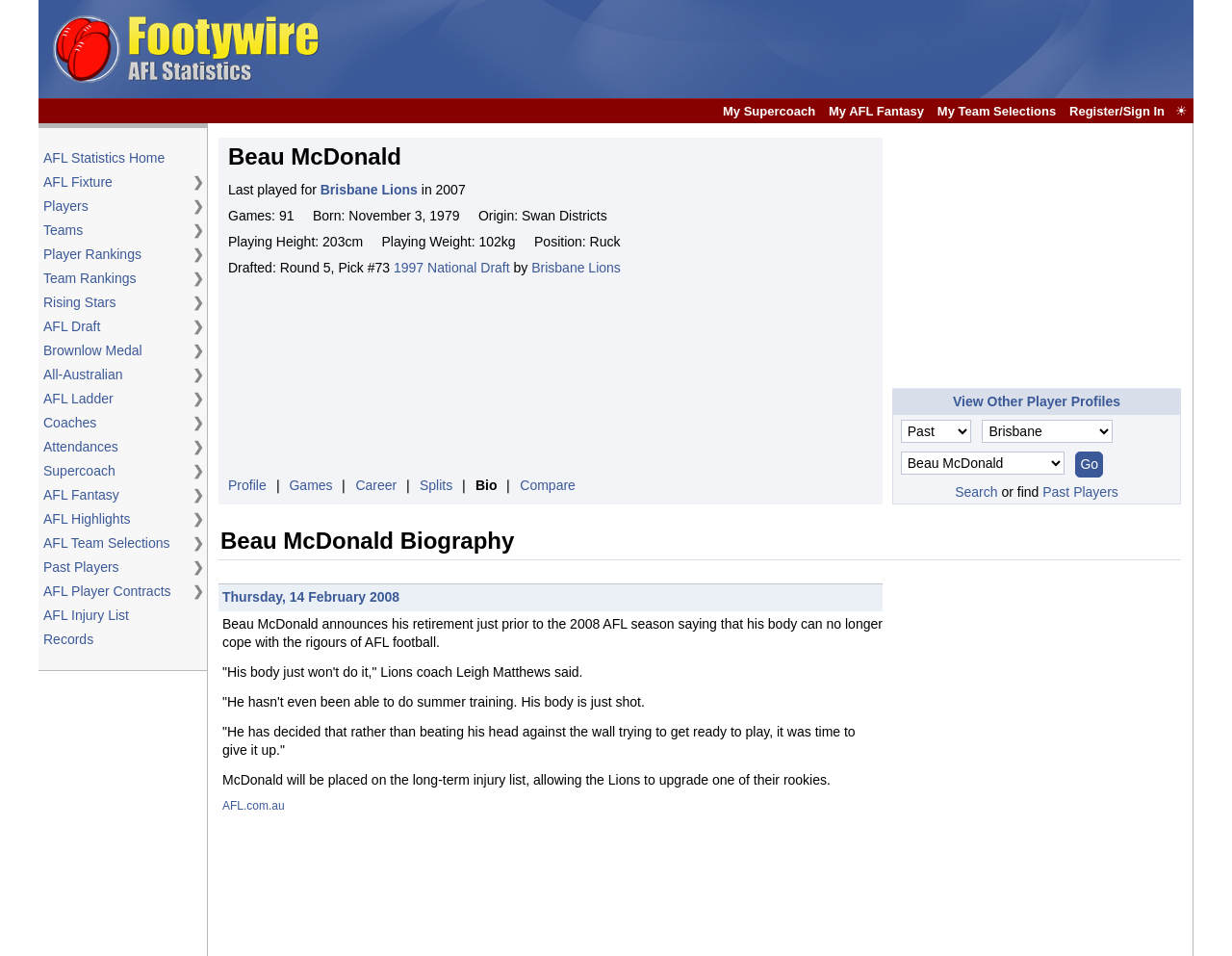Answer the question with a single word or phrase: 
What is the name of the AFL player?

Beau McDonald